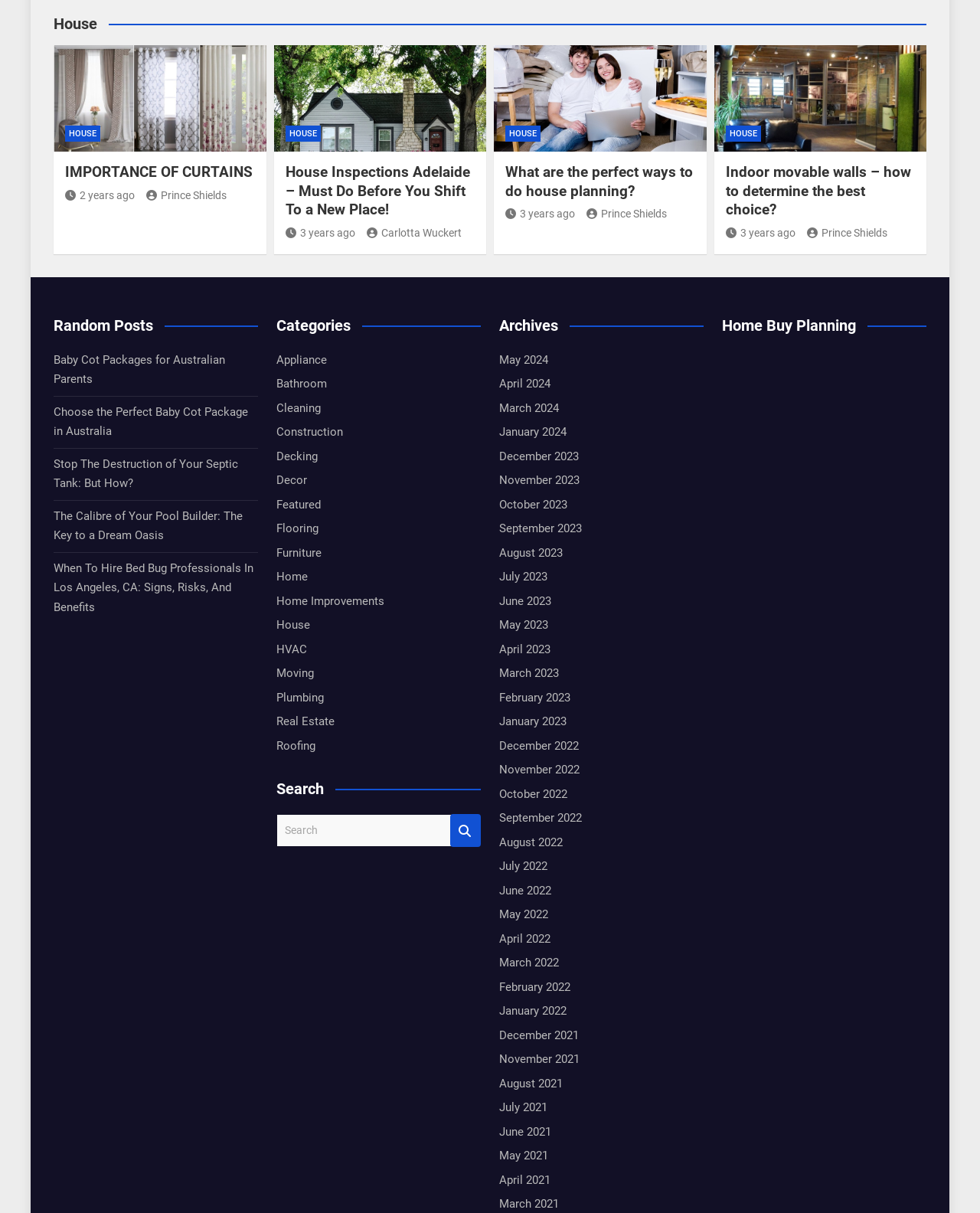Look at the image and write a detailed answer to the question: 
How many links are there in the 'Random Posts' section?

The number of links in the 'Random Posts' section can be determined by counting the links listed below the 'Random Posts' heading, which are 'Baby Cot Packages for Australian Parents', 'Choose the Perfect Baby Cot Package in Australia', 'Stop The Destruction of Your Septic Tank: But How?', 'The Calibre of Your Pool Builder: The Key to a Dream Oasis', and 'When To Hire Bed Bug Professionals In Los Angeles, CA: Signs, Risks, And Benefits'.